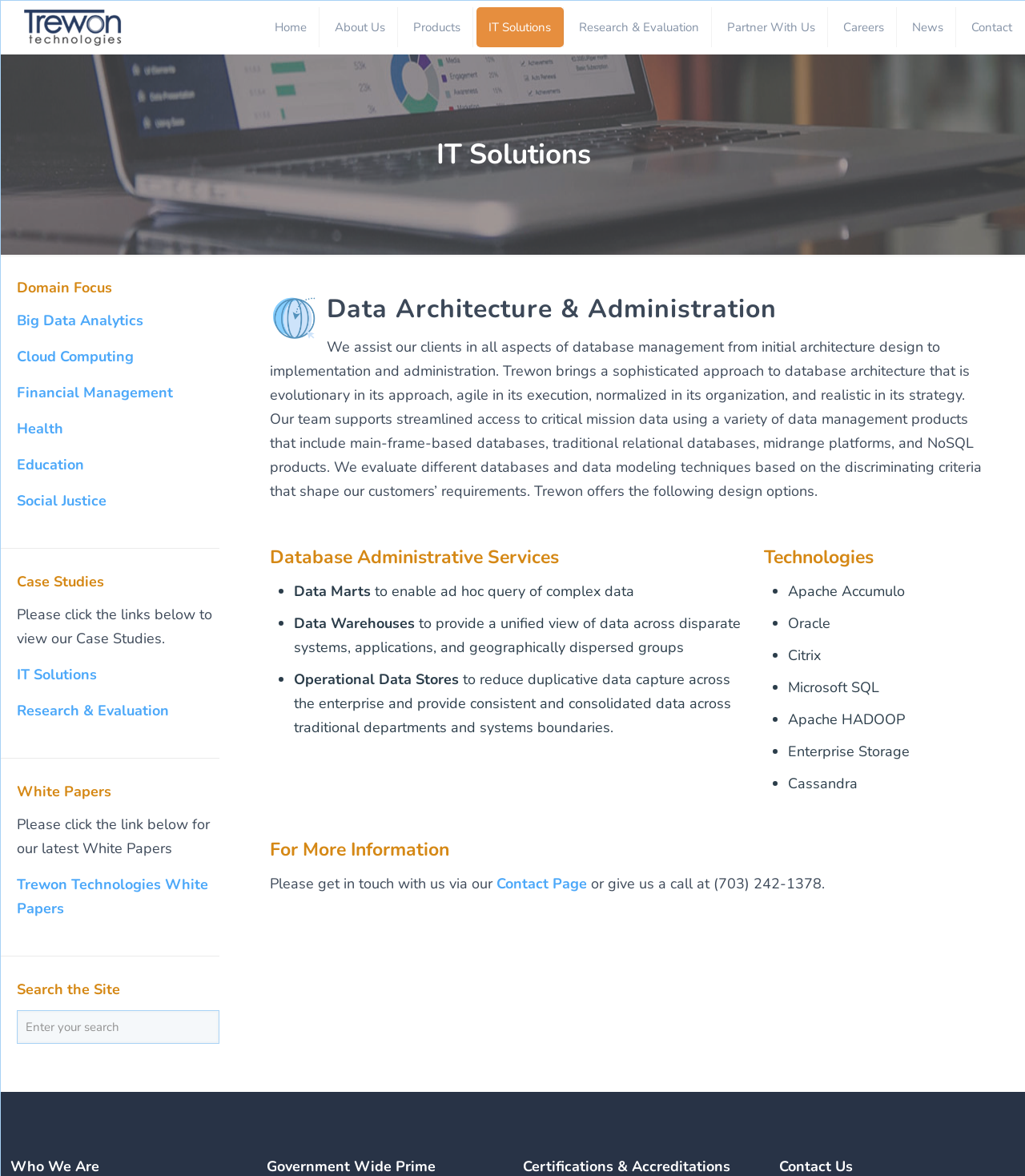Using the format (top-left x, top-left y, bottom-right x, bottom-right y), and given the element description, identify the bounding box coordinates within the screenshot: Education

[0.016, 0.387, 0.082, 0.403]